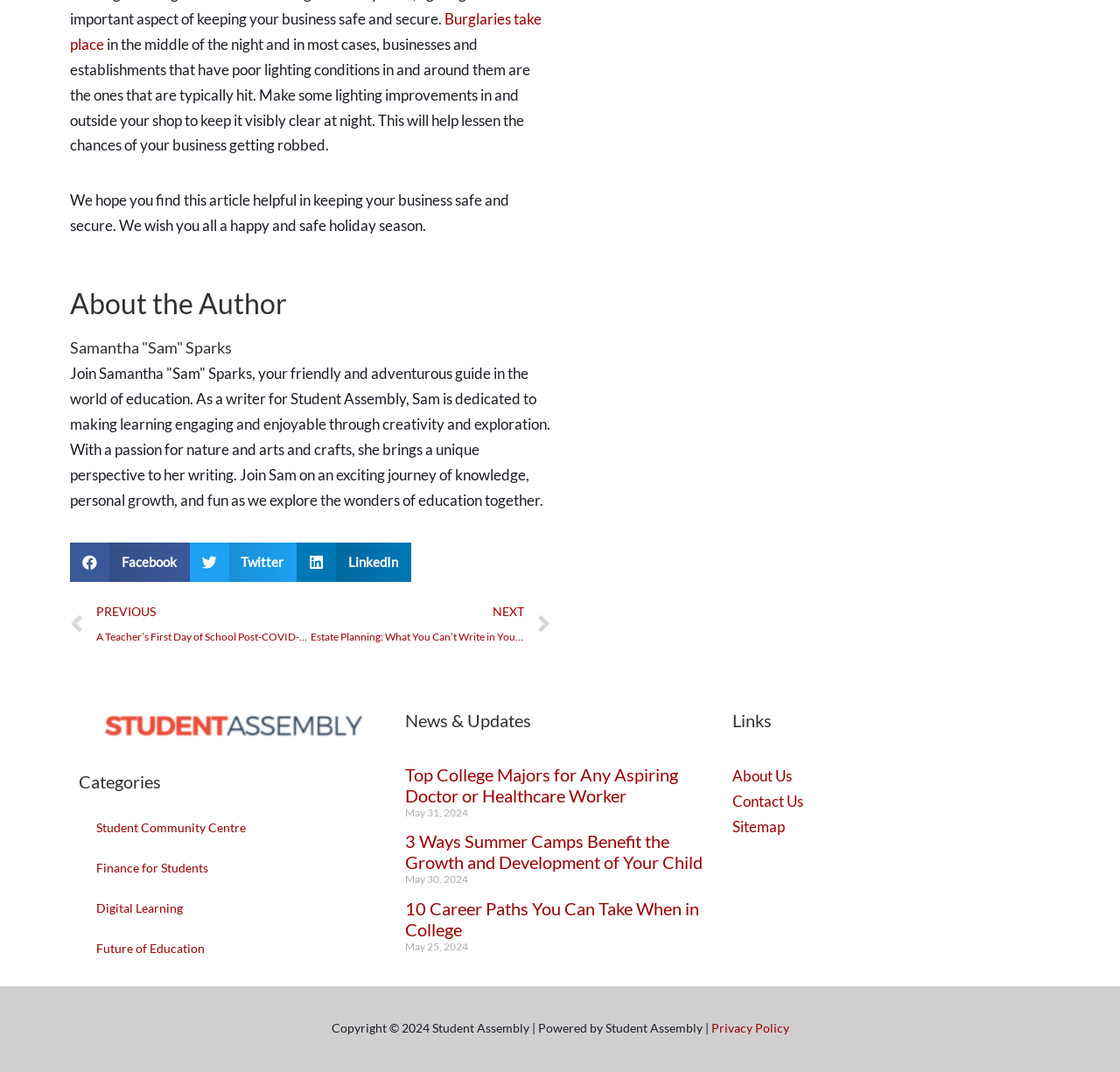Answer briefly with one word or phrase:
What social media platforms can you share the article on?

Facebook, Twitter, LinkedIn